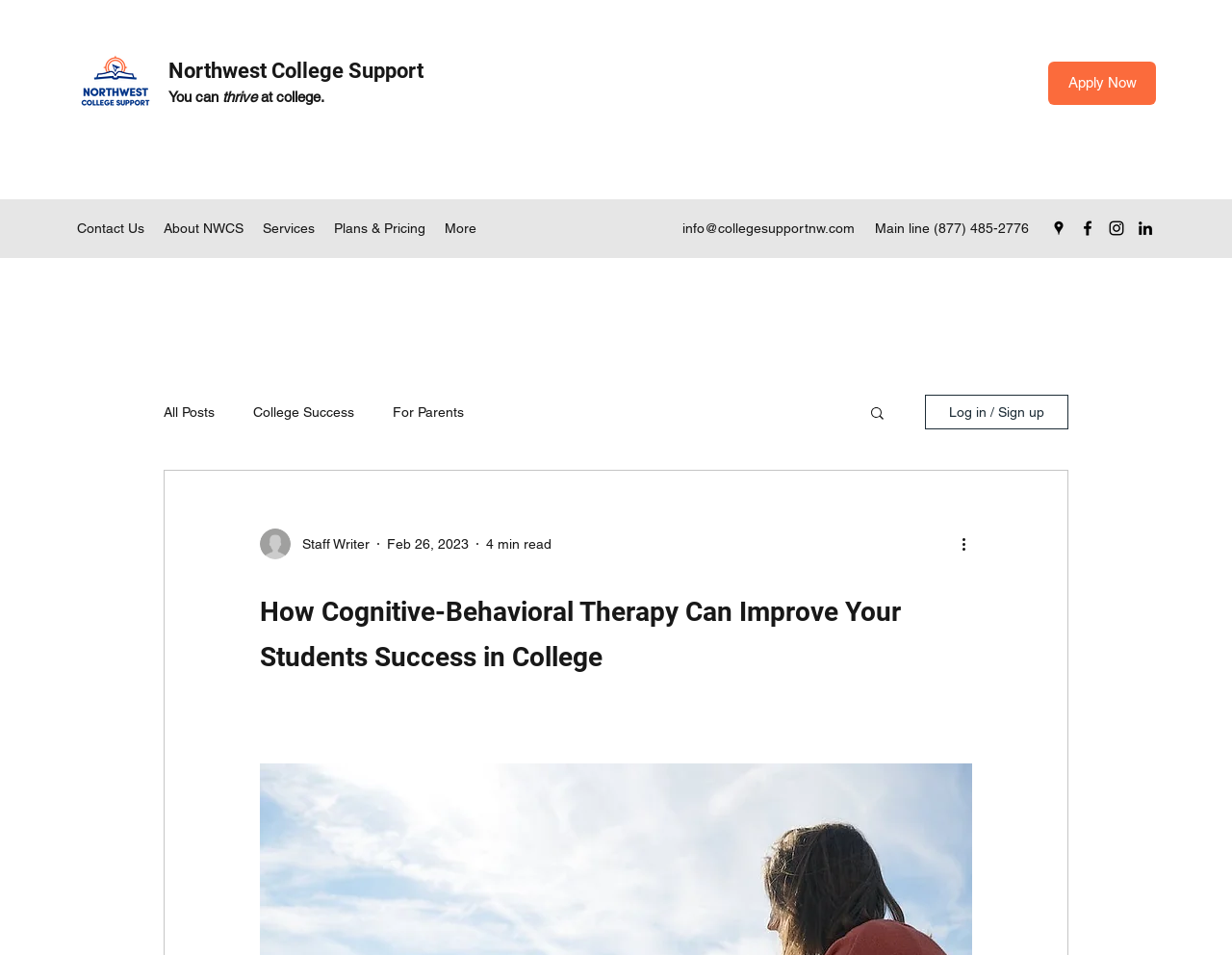Please locate the bounding box coordinates of the element's region that needs to be clicked to follow the instruction: "Log in or sign up". The bounding box coordinates should be provided as four float numbers between 0 and 1, i.e., [left, top, right, bottom].

[0.751, 0.413, 0.867, 0.45]